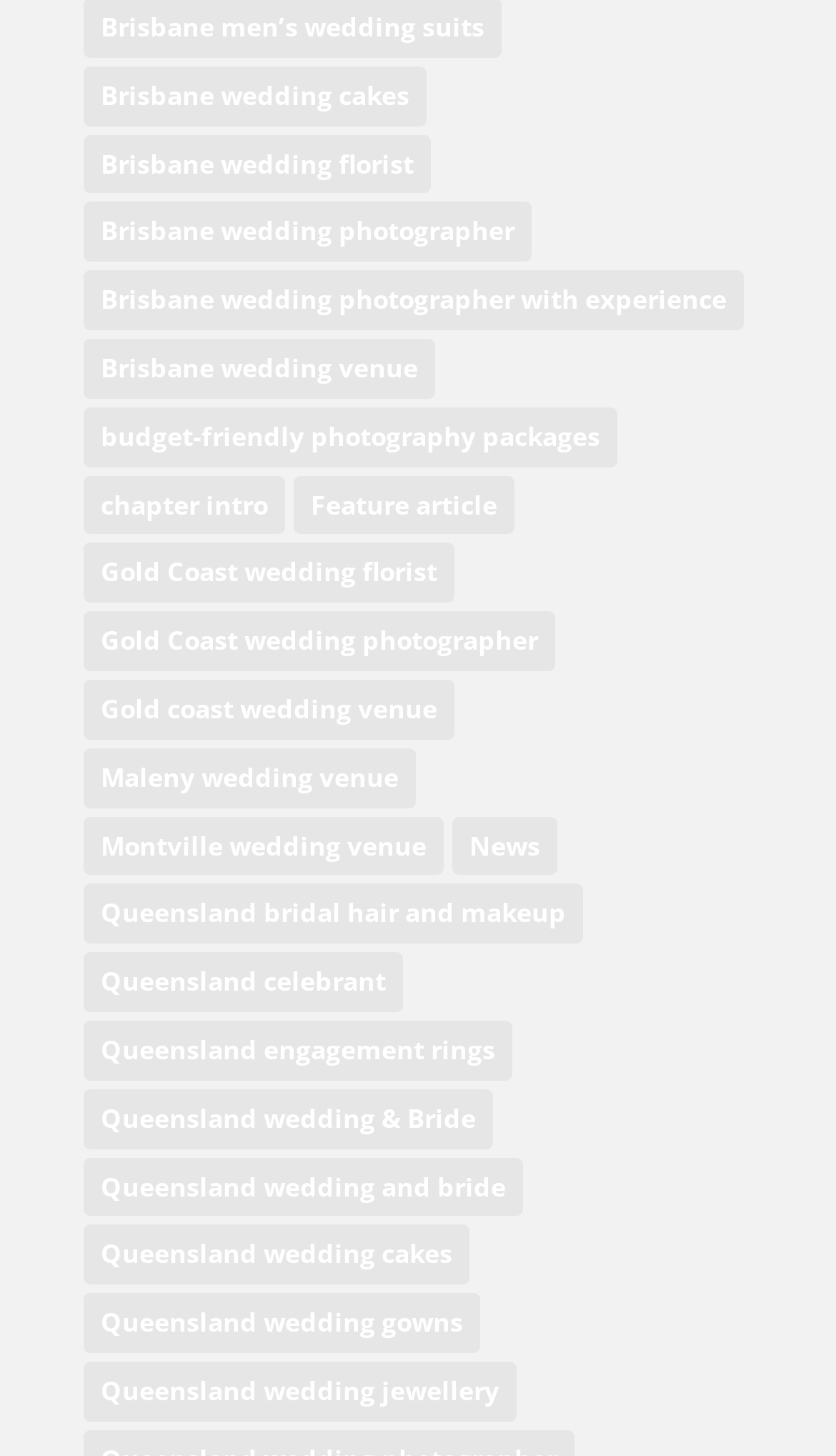Provide the bounding box coordinates of the area you need to click to execute the following instruction: "View Brisbane wedding cakes".

[0.1, 0.045, 0.51, 0.086]